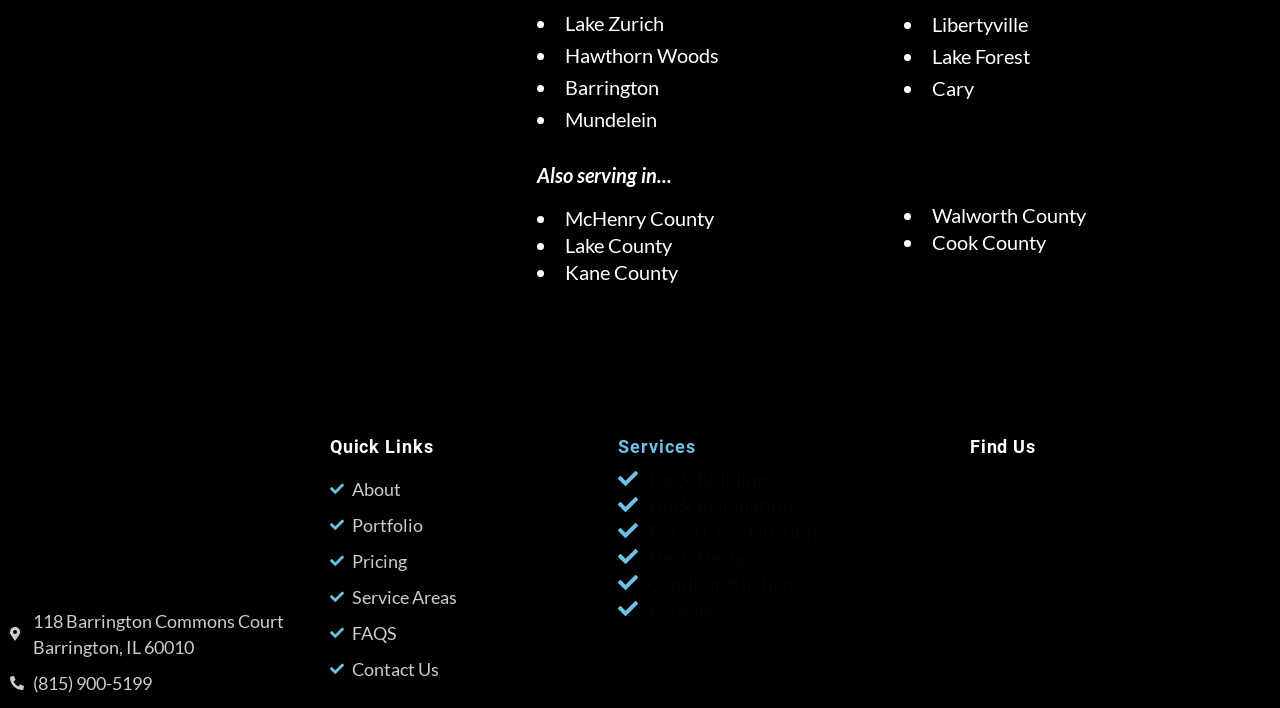Give a one-word or phrase response to the following question: What areas does the company serve?

Lake Zurich, Hawthorn Woods, etc.